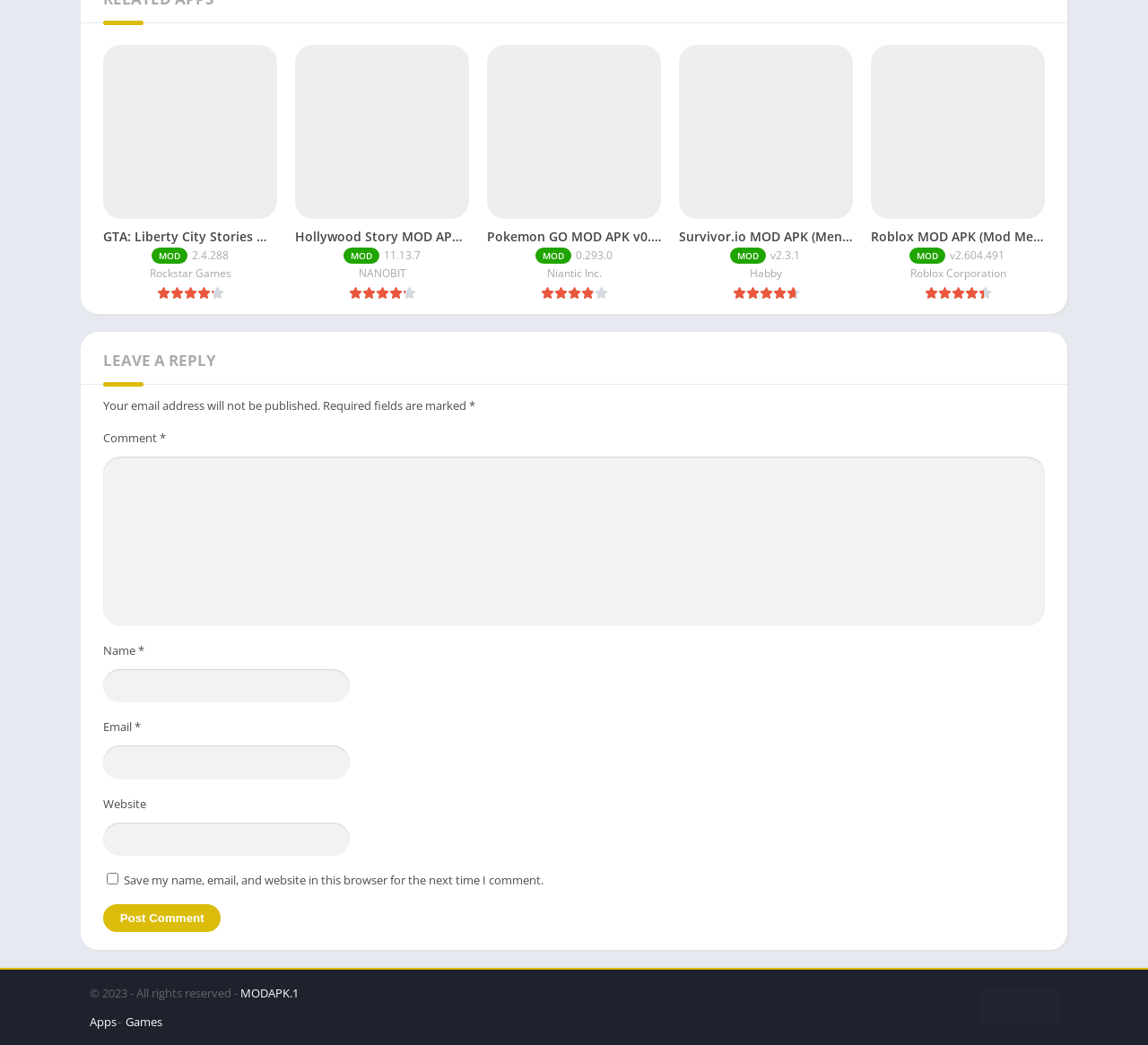Identify the bounding box coordinates of the clickable region required to complete the instruction: "Leave a reply". The coordinates should be given as four float numbers within the range of 0 and 1, i.e., [left, top, right, bottom].

[0.09, 0.335, 0.91, 0.368]